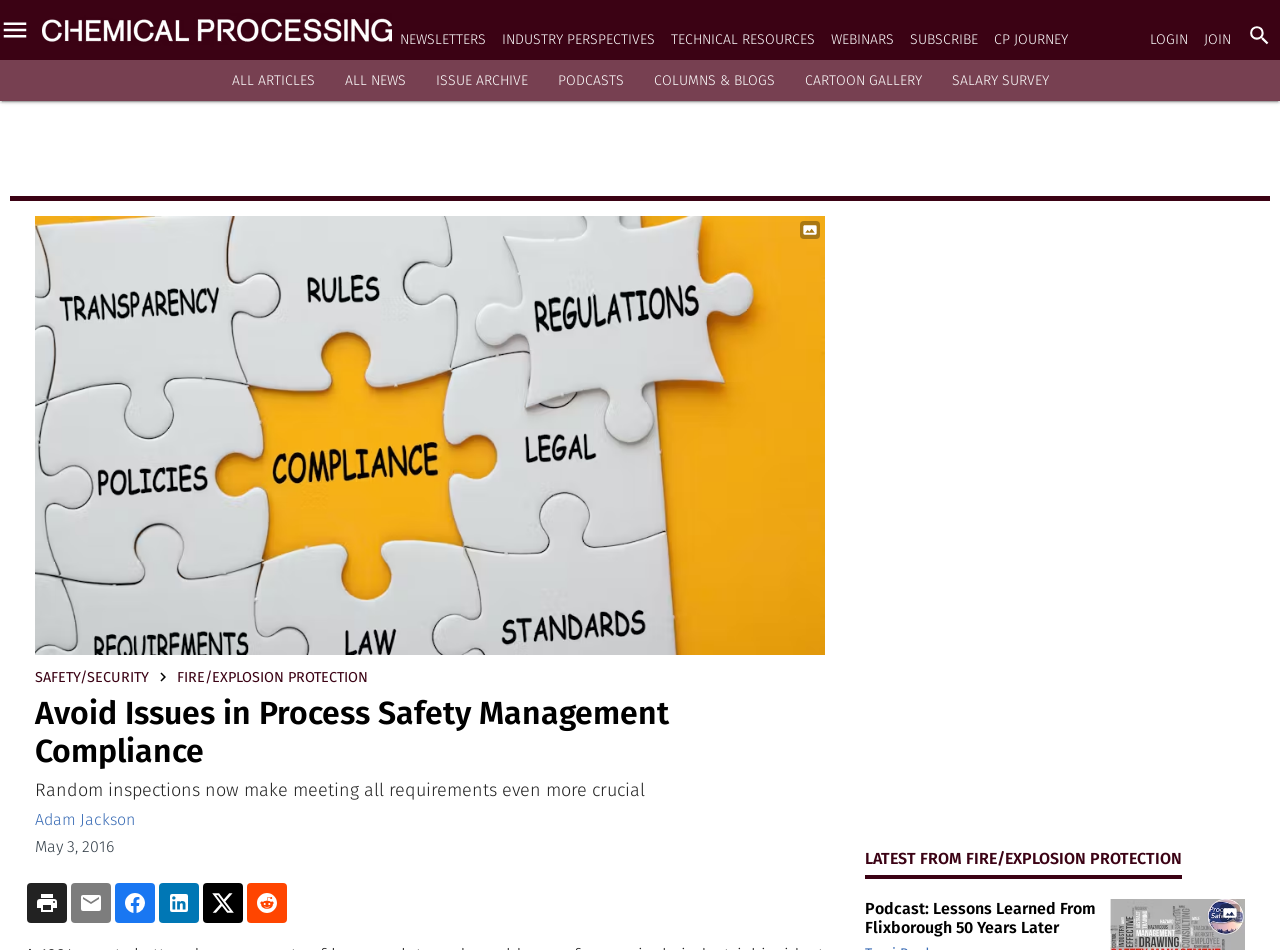Given the description All News, predict the bounding box coordinates of the UI element. Ensure the coordinates are in the format (top-left x, top-left y, bottom-right x, bottom-right y) and all values are between 0 and 1.

[0.269, 0.076, 0.317, 0.094]